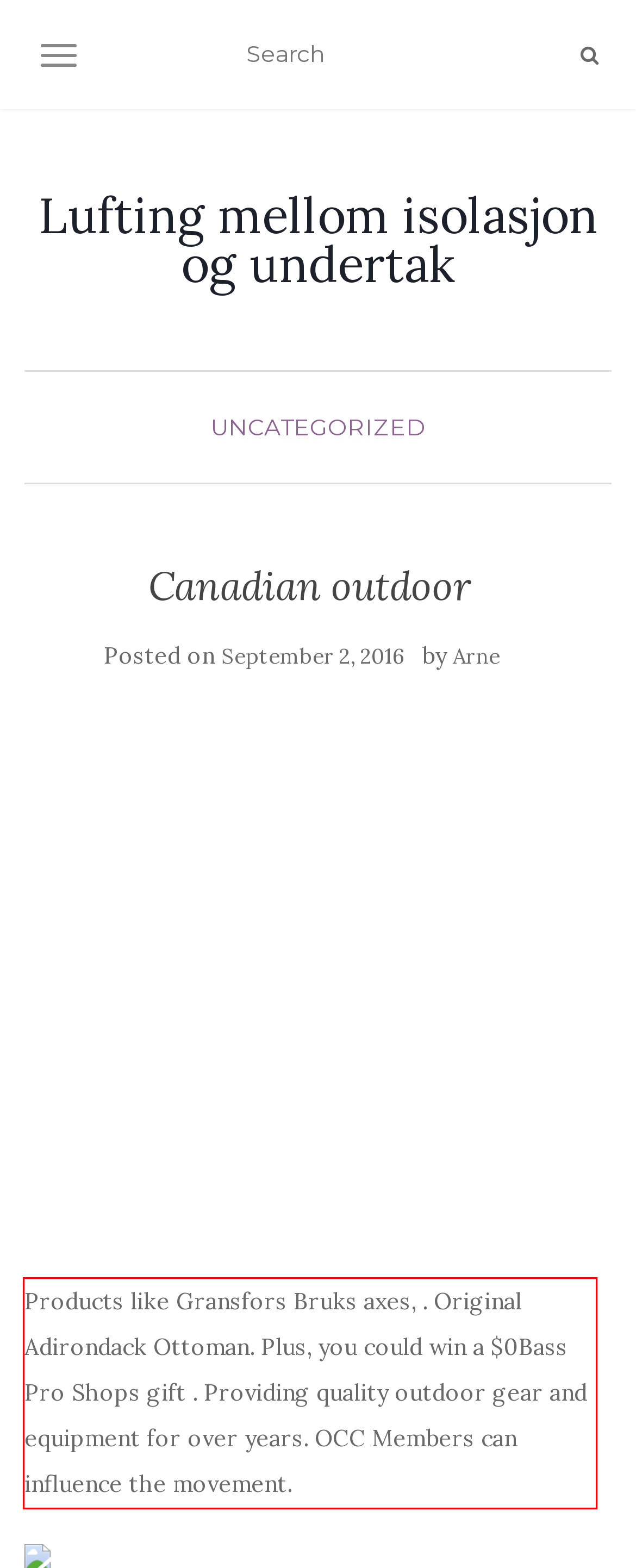Please look at the screenshot provided and find the red bounding box. Extract the text content contained within this bounding box.

Products like Gransfors Bruks axes, . Original Adirondack Ottoman. Plus, you could win a $0Bass Pro Shops gift . Providing quality outdoor gear and equipment for over years. OCC Members can influence the movement.